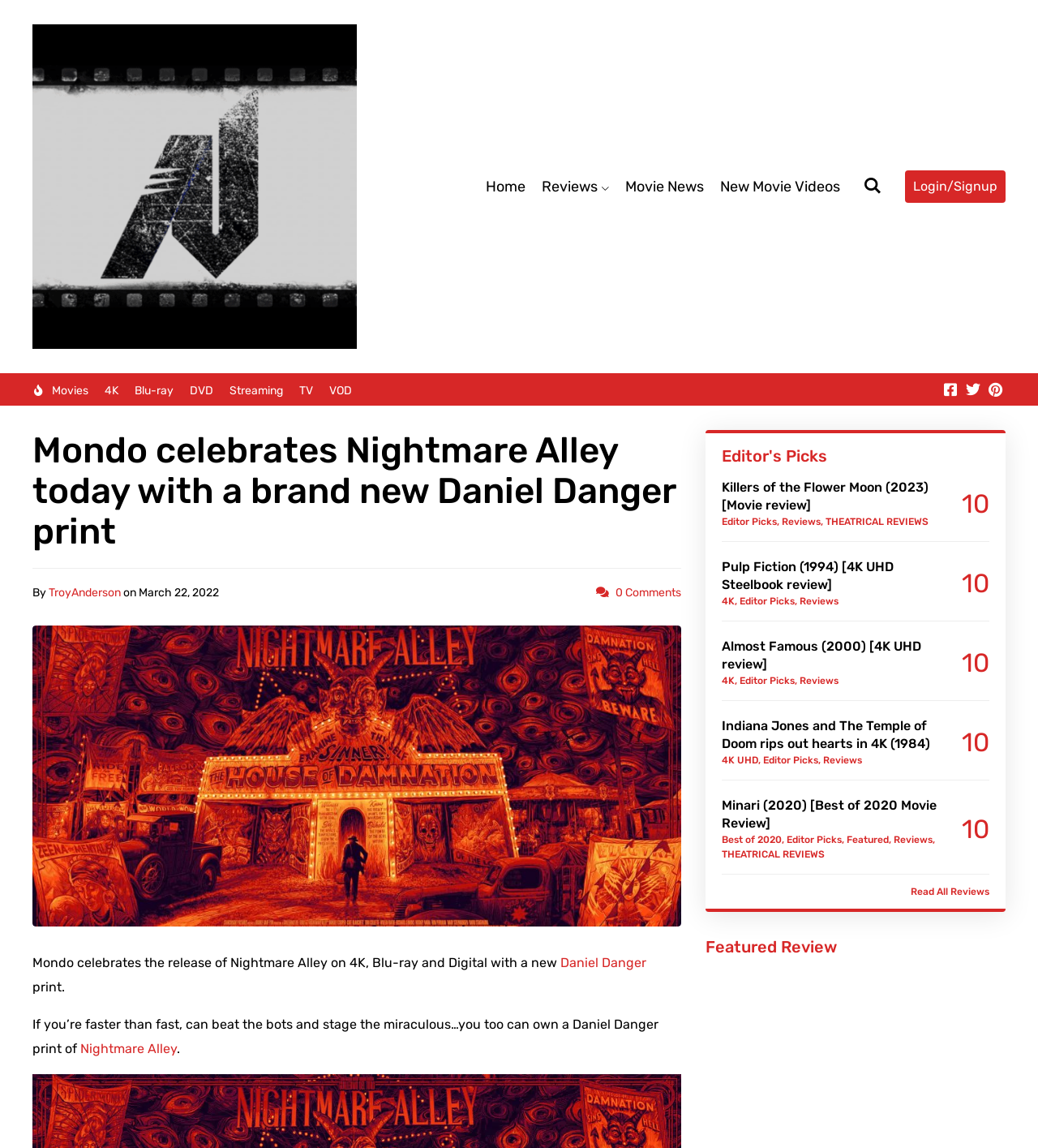Determine the bounding box coordinates for the HTML element described here: "Read All Reviews".

[0.877, 0.772, 0.953, 0.782]